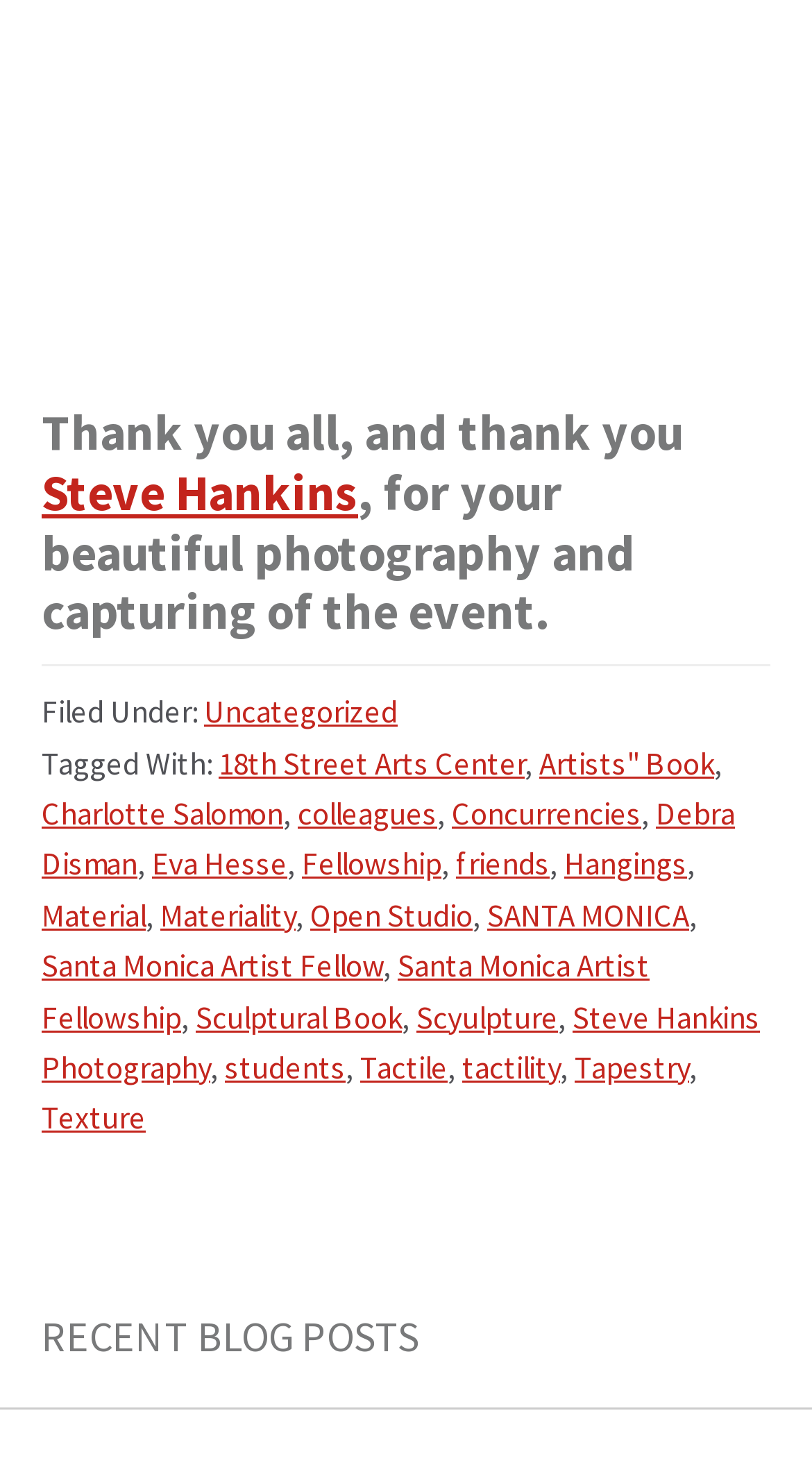Identify the bounding box coordinates of the section that should be clicked to achieve the task described: "Click on the link '18th Street Arts Center'".

[0.269, 0.504, 0.646, 0.531]